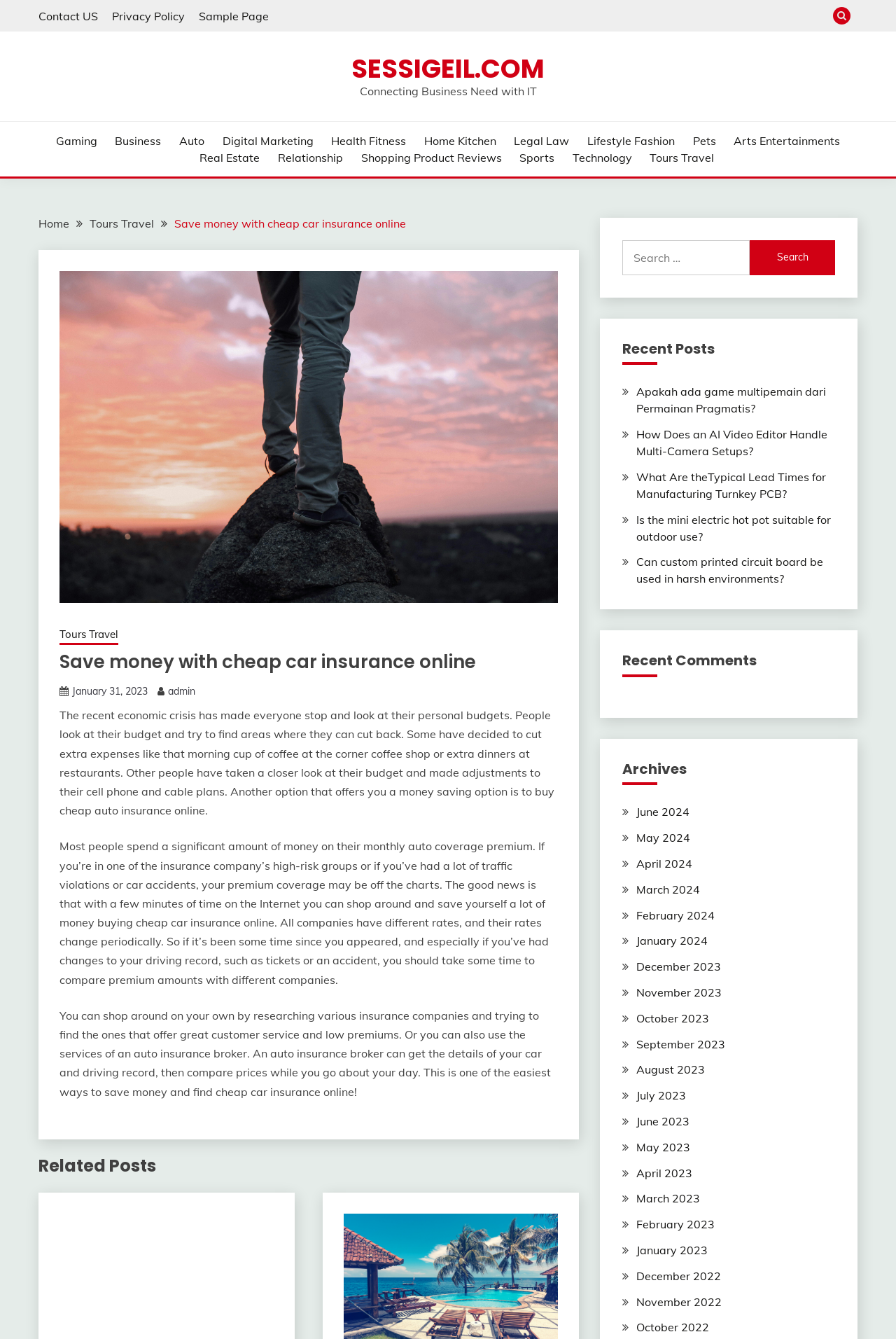Find the bounding box coordinates of the element's region that should be clicked in order to follow the given instruction: "View the current issue". The coordinates should consist of four float numbers between 0 and 1, i.e., [left, top, right, bottom].

None